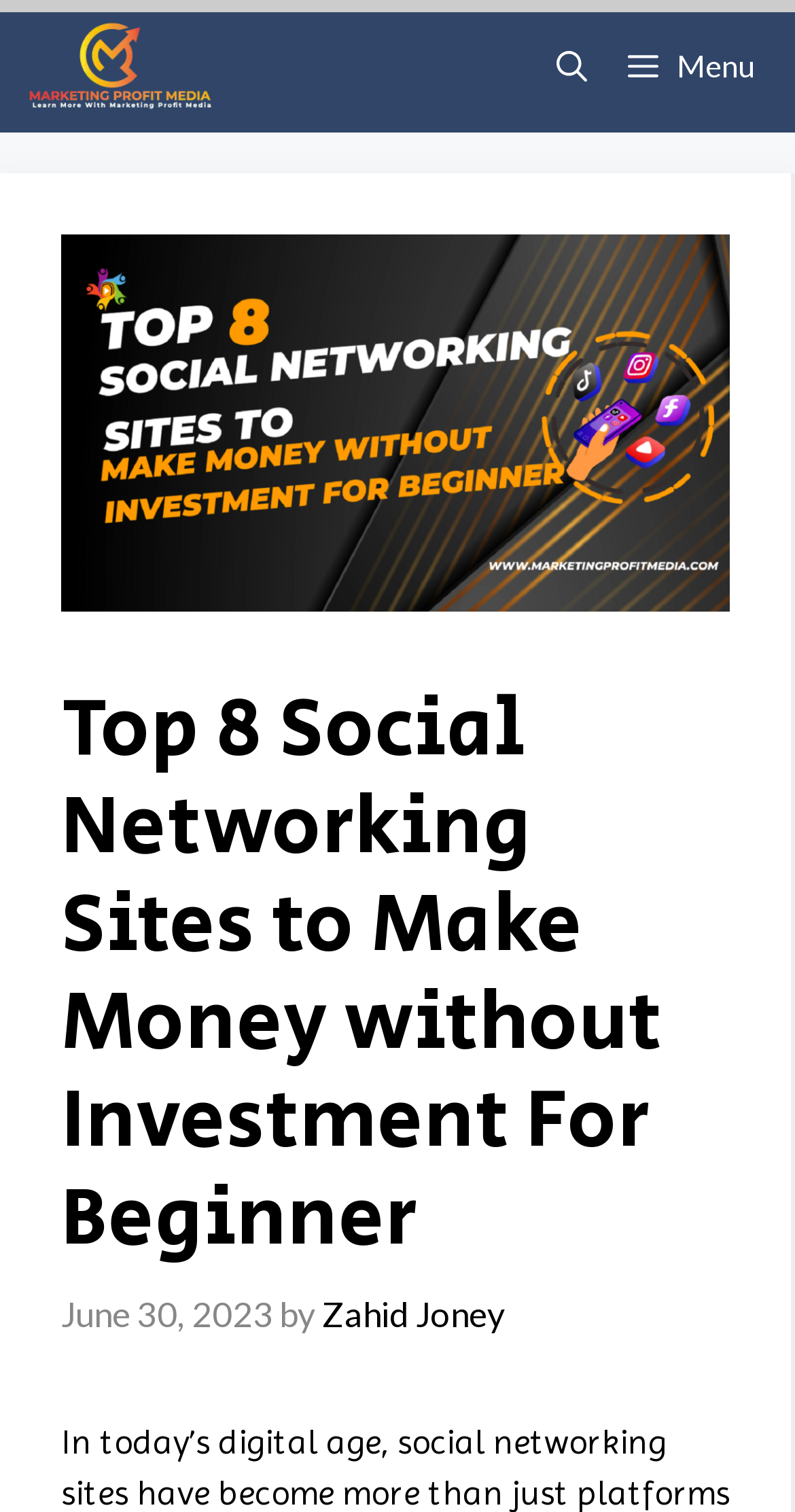What is the name of the website?
Answer the question with a detailed explanation, including all necessary information.

I determined the name of the website by looking at the top-left corner of the webpage, where I found a link with the text 'Marketing Profit Media'.